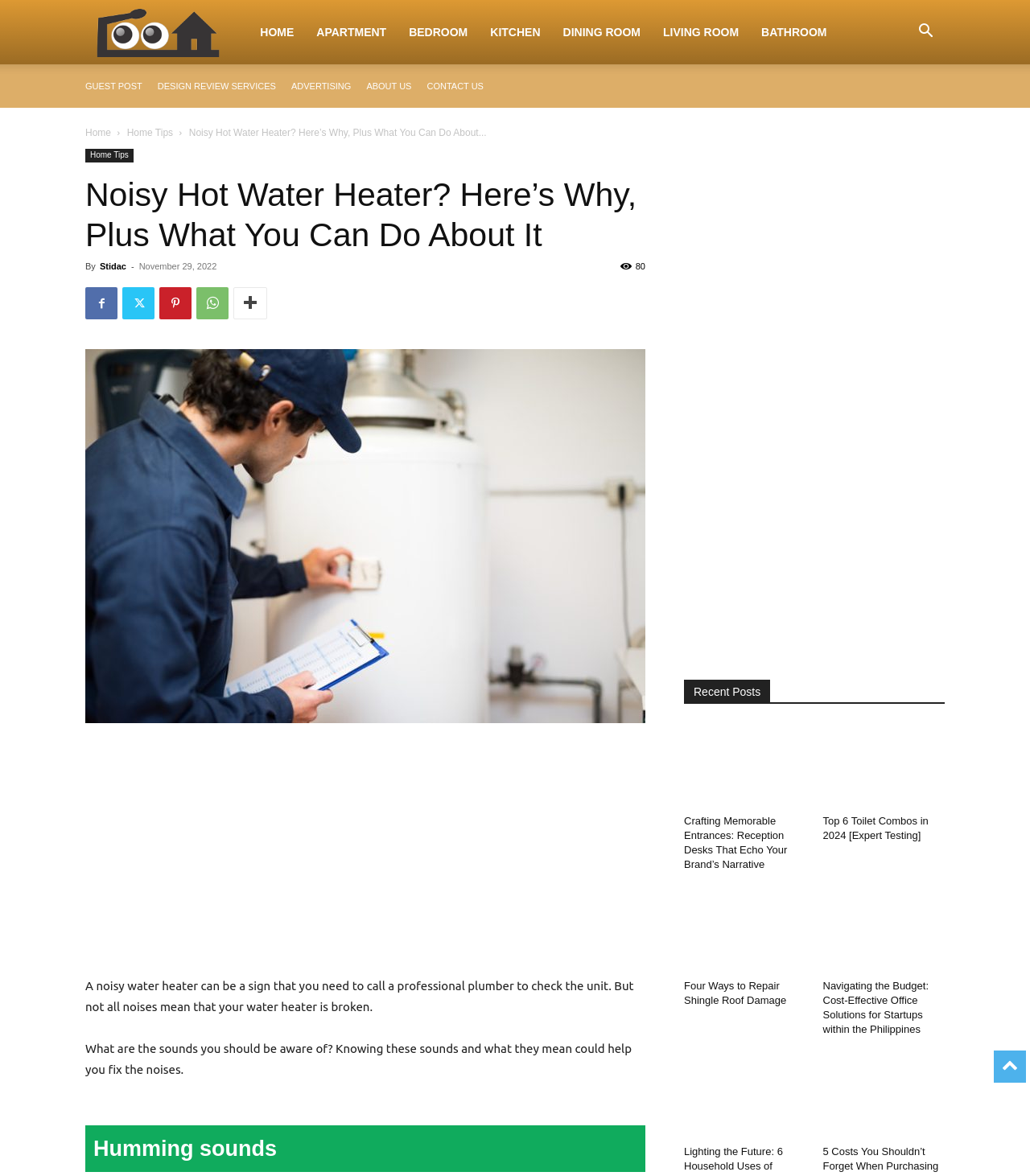Generate the text content of the main heading of the webpage.

Noisy Hot Water Heater? Here’s Why, Plus What You Can Do About It